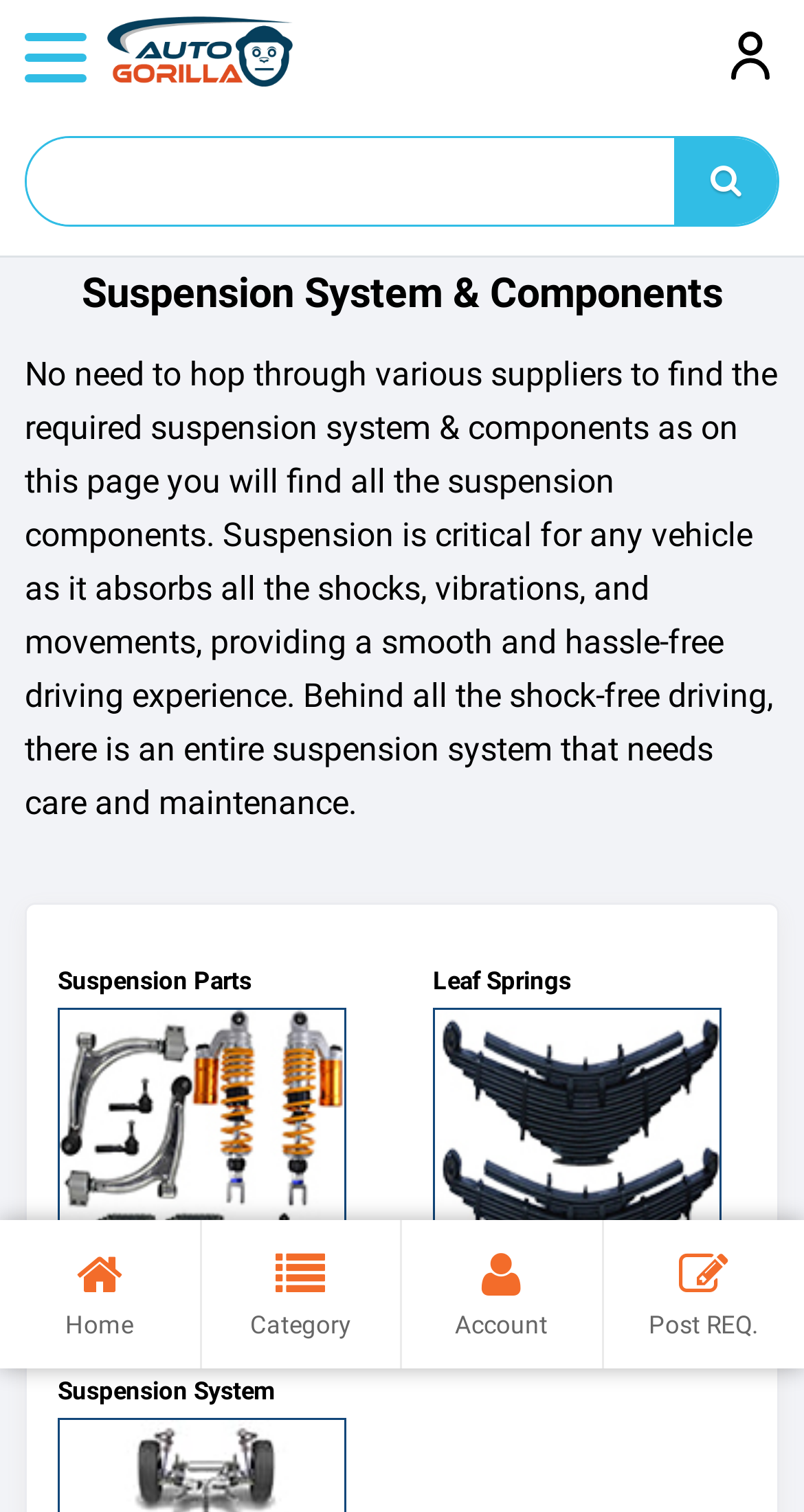Determine the bounding box coordinates for the region that must be clicked to execute the following instruction: "Explore leaf springs".

[0.538, 0.639, 0.928, 0.658]